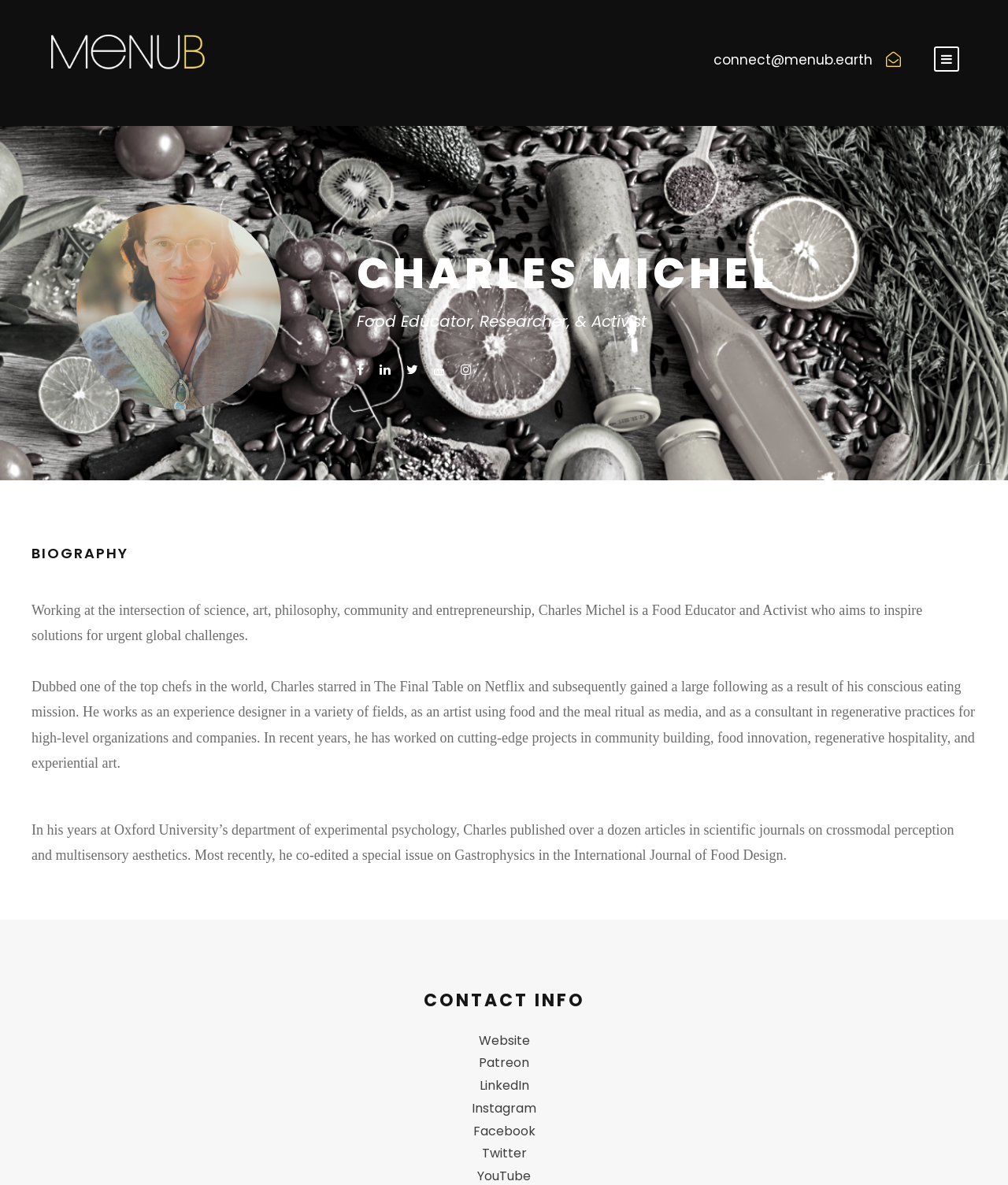Illustrate the webpage thoroughly, mentioning all important details.

The webpage is about Charles Michel, a Food Educator, Researcher, and Activist. At the top left, there is a link, and to its right, there is a text "connect@menub.earth". On the top right, there is a link with an icon. Below these elements, there is a profile picture of Charles Michel. 

Next to the profile picture, there is a heading "CHARLES MICHEL" followed by a description "Food Educator, Researcher, & Activist". Below this, there are five social media links represented by icons. 

On the left side of the page, there is a heading "BIOGRAPHY" followed by a paragraph describing Charles Michel's work at the intersection of science, art, philosophy, community, and entrepreneurship. The paragraph is followed by several lines of text describing his achievements, including starring in a Netflix show, working as an experience designer, and publishing articles in scientific journals.

At the bottom of the page, there is a heading "CONTACT INFO" followed by several links to Charles Michel's website, Patreon, LinkedIn, Instagram, Facebook, and Twitter. On the bottom right, there is a link with an icon.